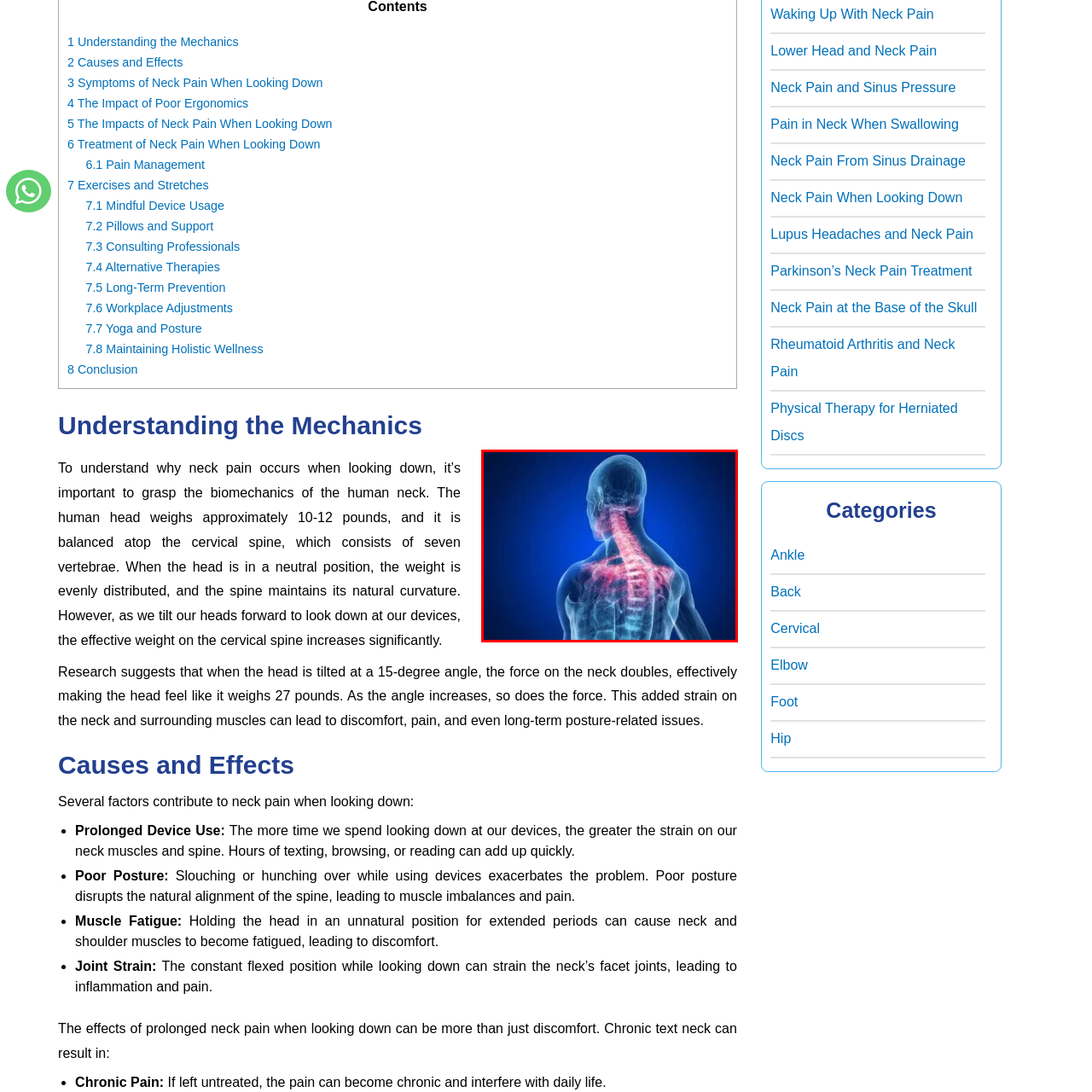What is highlighted in red in the illustration?
Inspect the image within the red bounding box and answer the question in detail.

According to the caption, the areas related to muscle tension and strain are illuminated in red, which suggests that the illustrator wanted to draw attention to the potential sources of neck pain and discomfort.